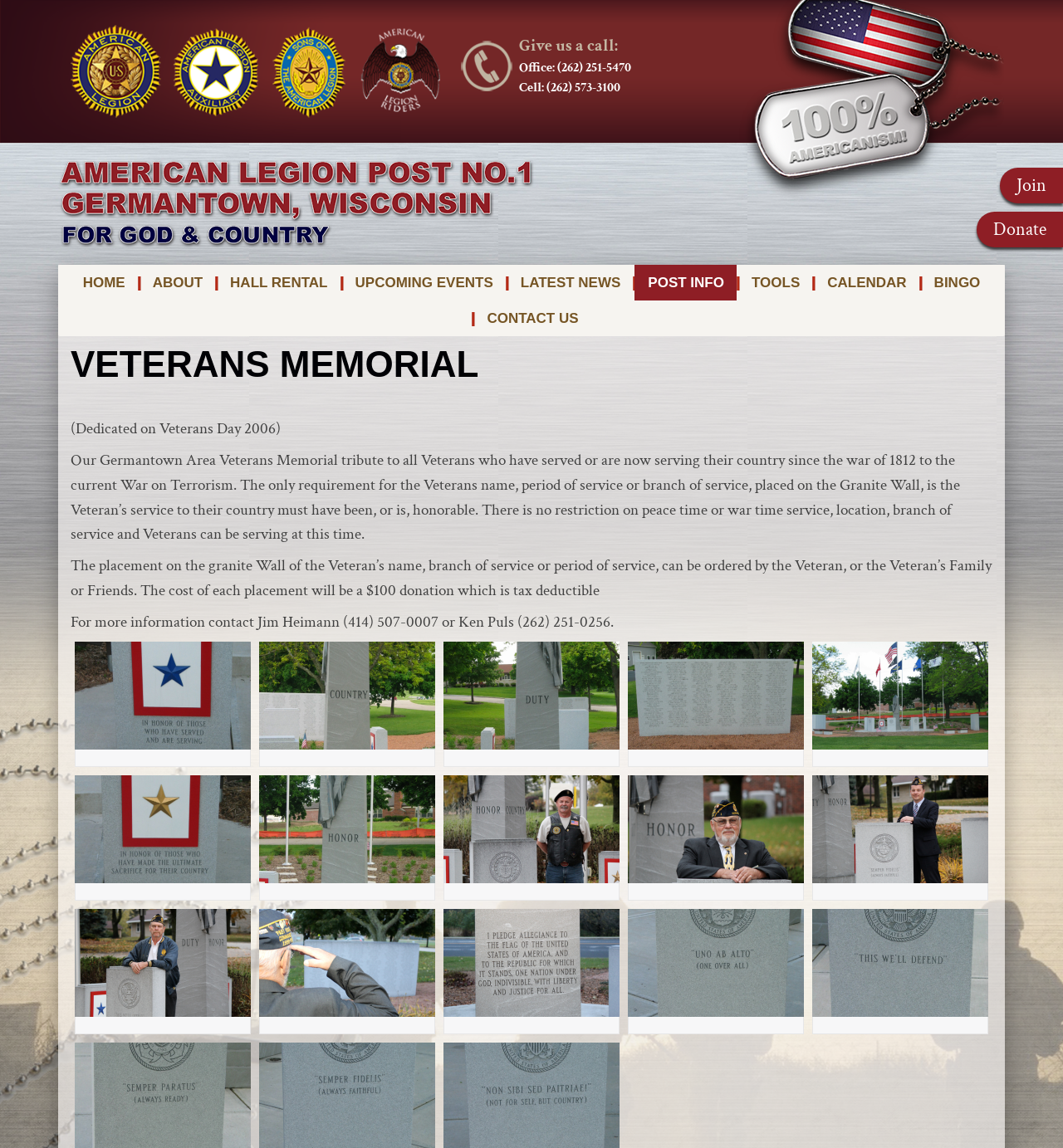Determine the bounding box coordinates of the clickable element to complete this instruction: "View the 'UPCOMING EVENTS' page". Provide the coordinates in the format of four float numbers between 0 and 1, [left, top, right, bottom].

[0.321, 0.231, 0.476, 0.262]